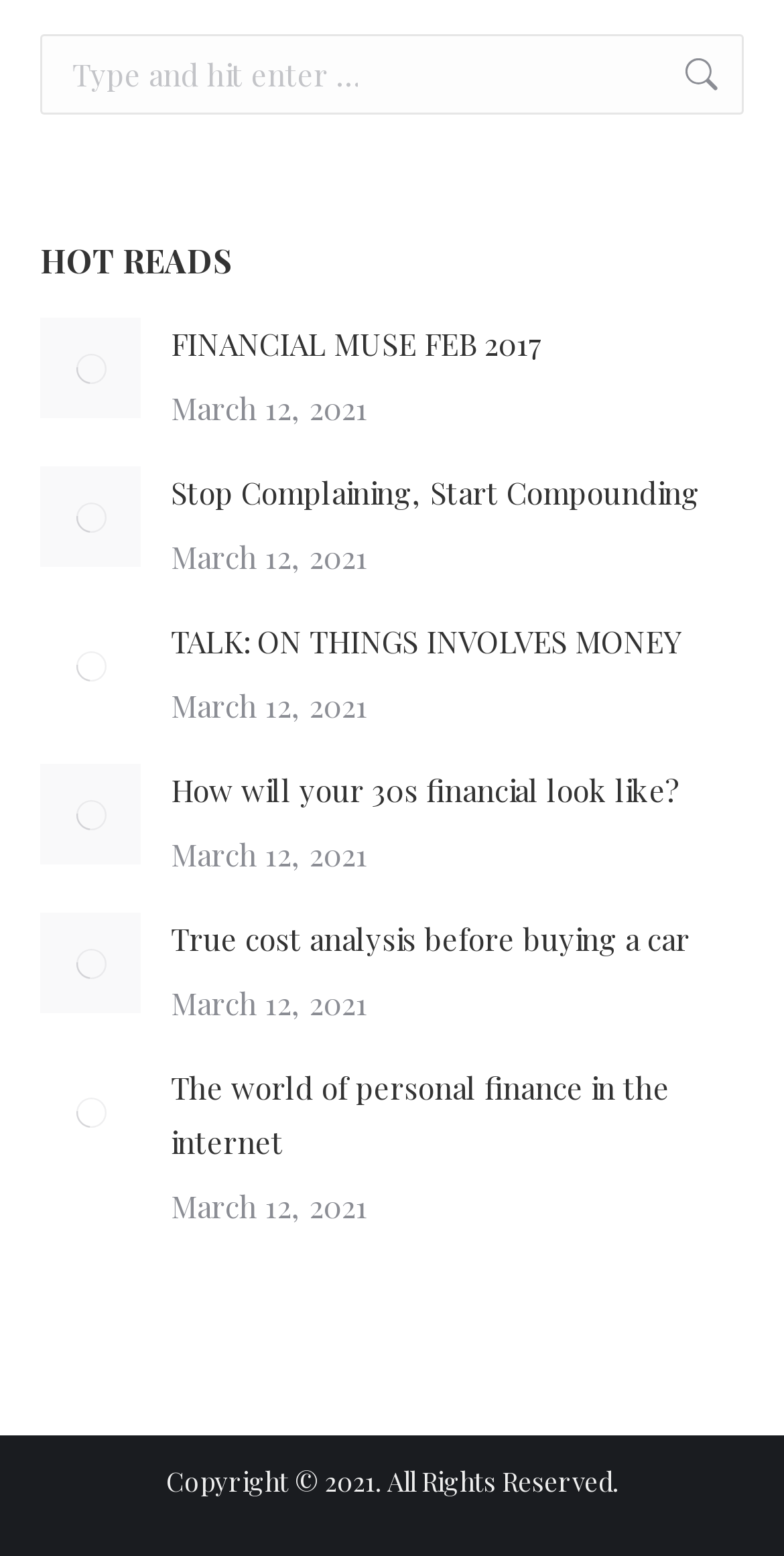Identify the bounding box coordinates of the clickable region necessary to fulfill the following instruction: "Check the time of 'How will your 30s financial look like?'". The bounding box coordinates should be four float numbers between 0 and 1, i.e., [left, top, right, bottom].

[0.218, 0.532, 0.869, 0.567]